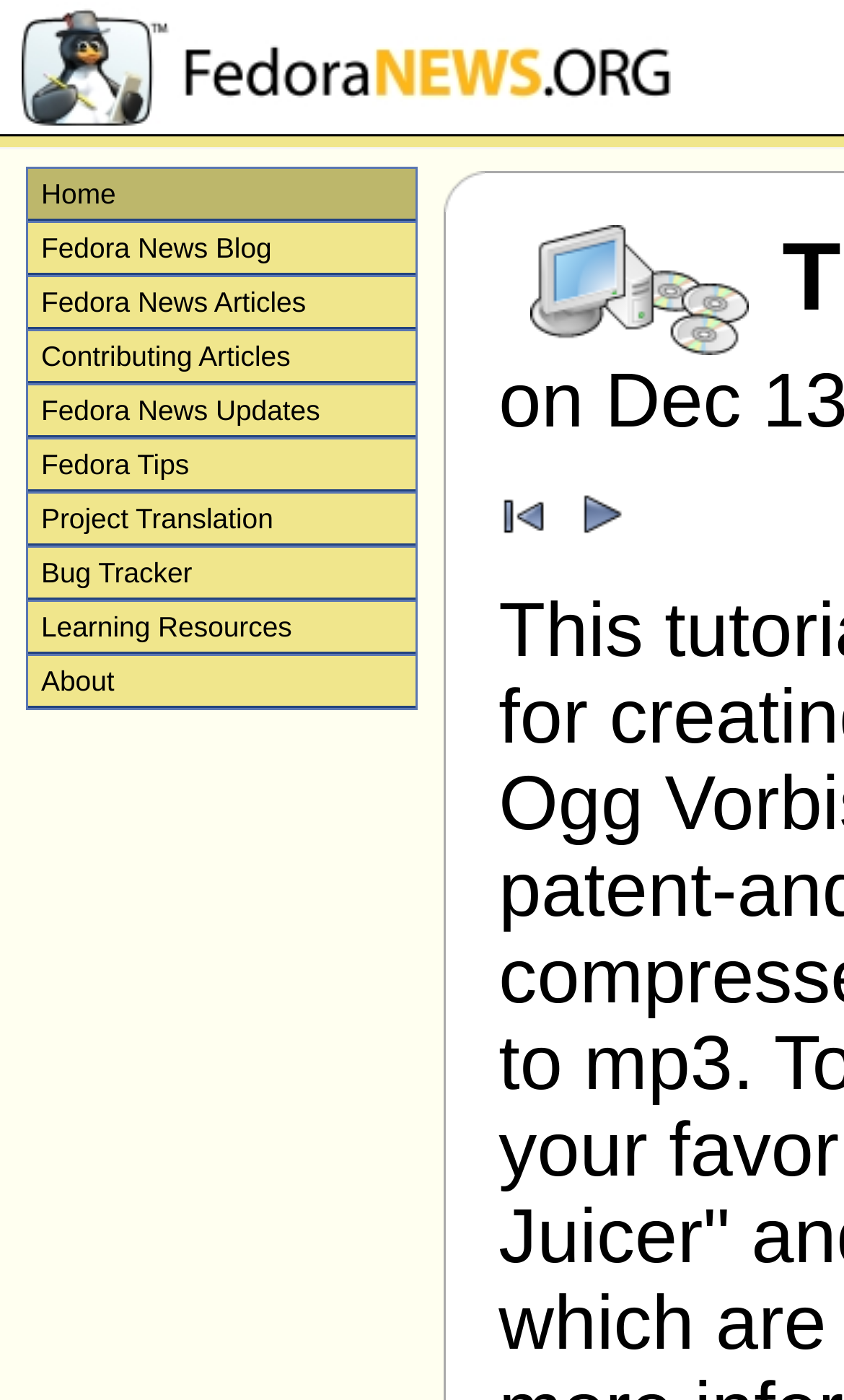Please provide the bounding box coordinates for the element that needs to be clicked to perform the instruction: "go to home page". The coordinates must consist of four float numbers between 0 and 1, formatted as [left, top, right, bottom].

[0.033, 0.121, 0.493, 0.156]